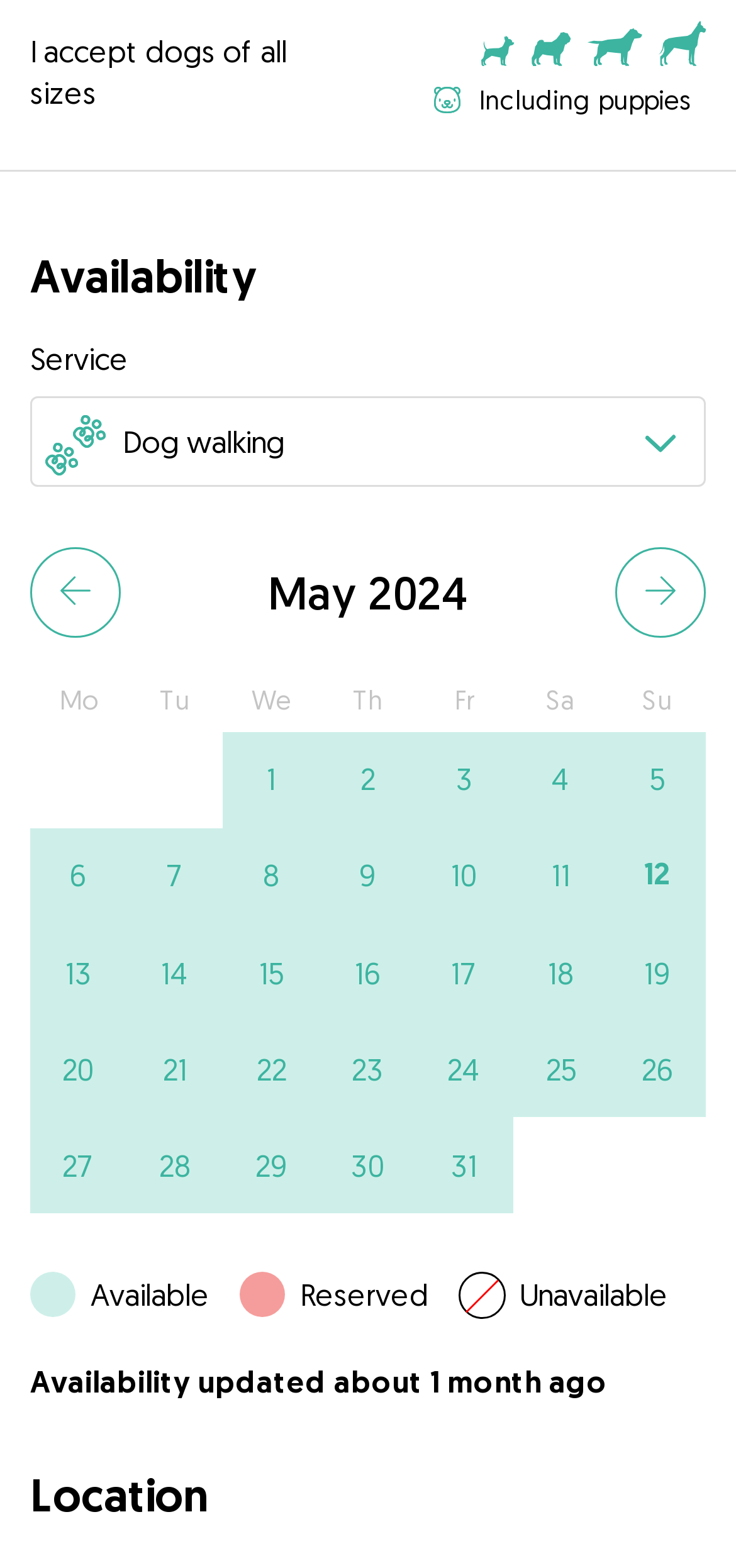Reply to the question with a brief word or phrase: How many images are there on the webpage?

6